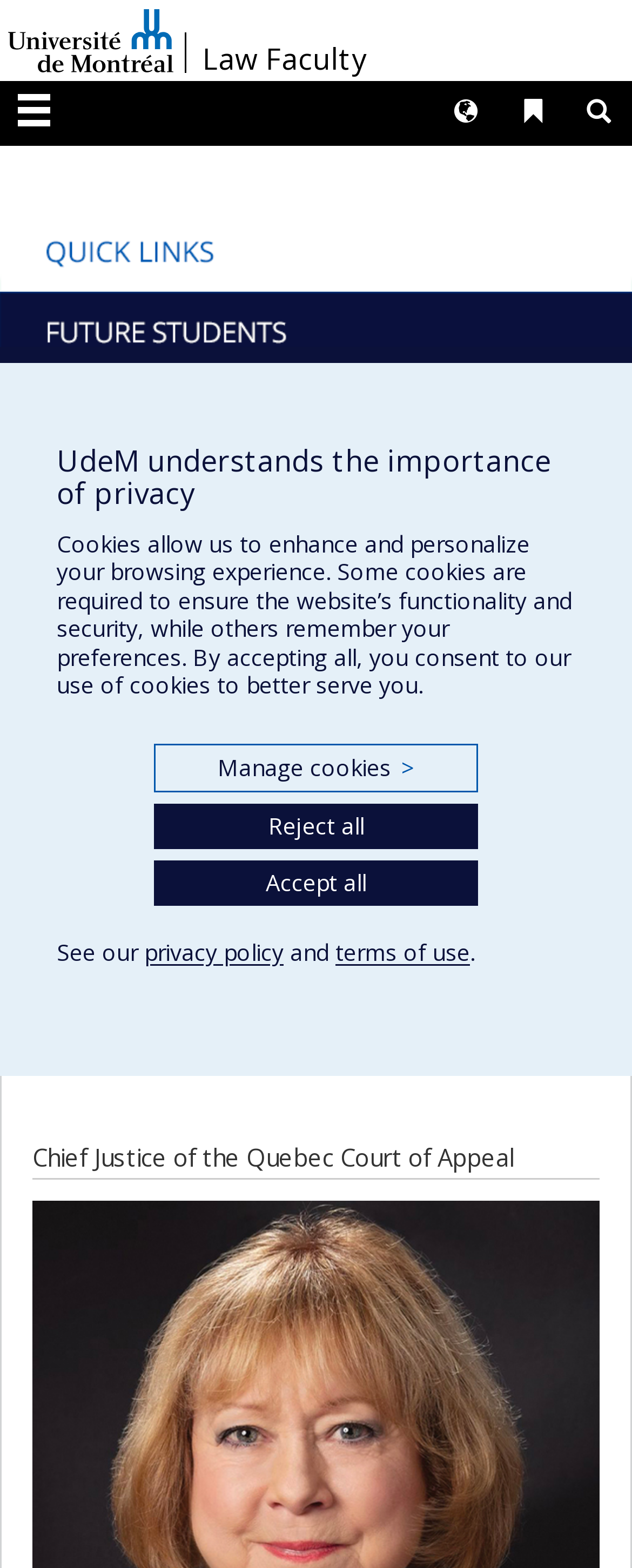Extract the main title from the webpage and generate its text.

Université de Montréal		
/
Law Faculty